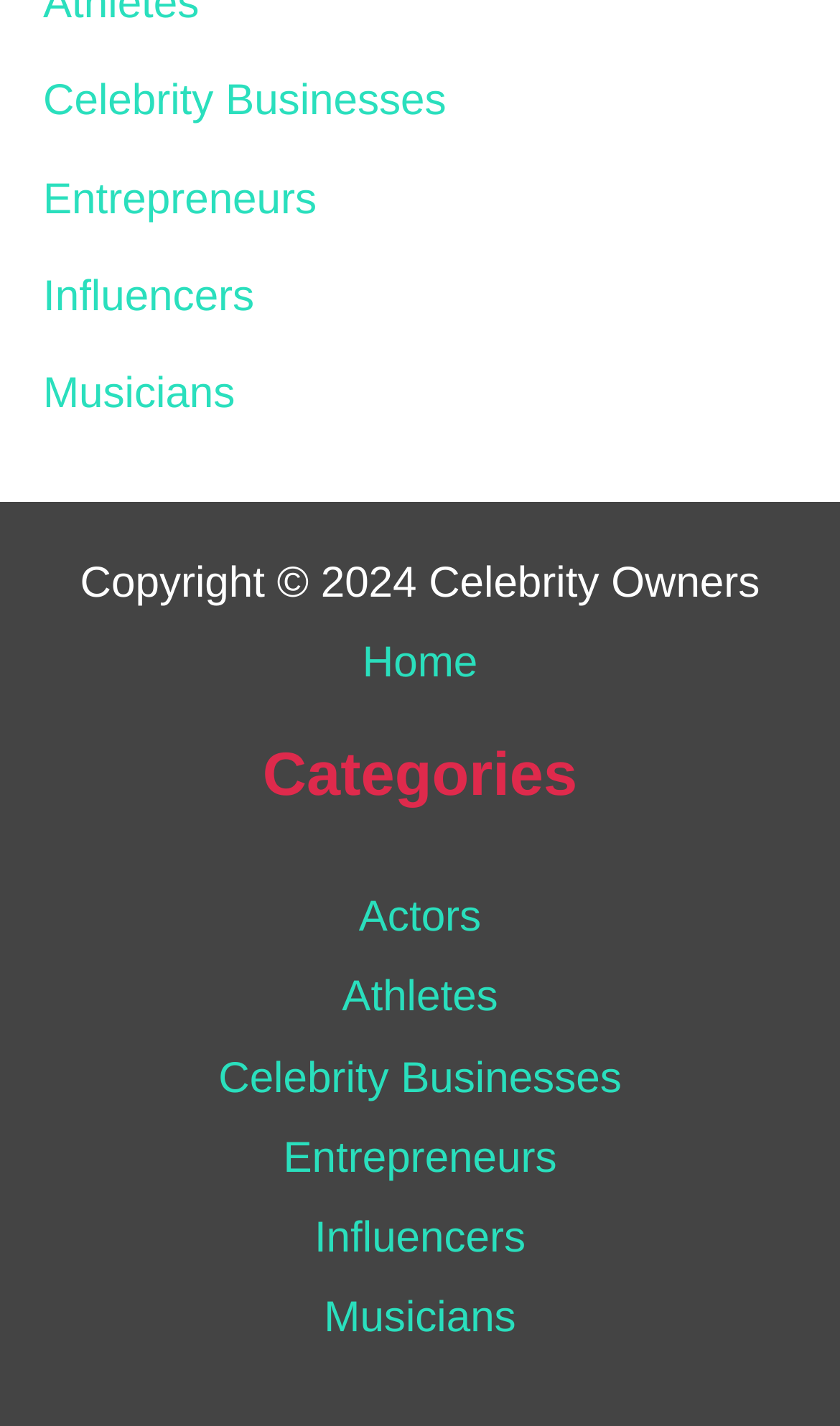Please indicate the bounding box coordinates for the clickable area to complete the following task: "View Actors". The coordinates should be specified as four float numbers between 0 and 1, i.e., [left, top, right, bottom].

[0.427, 0.627, 0.573, 0.66]